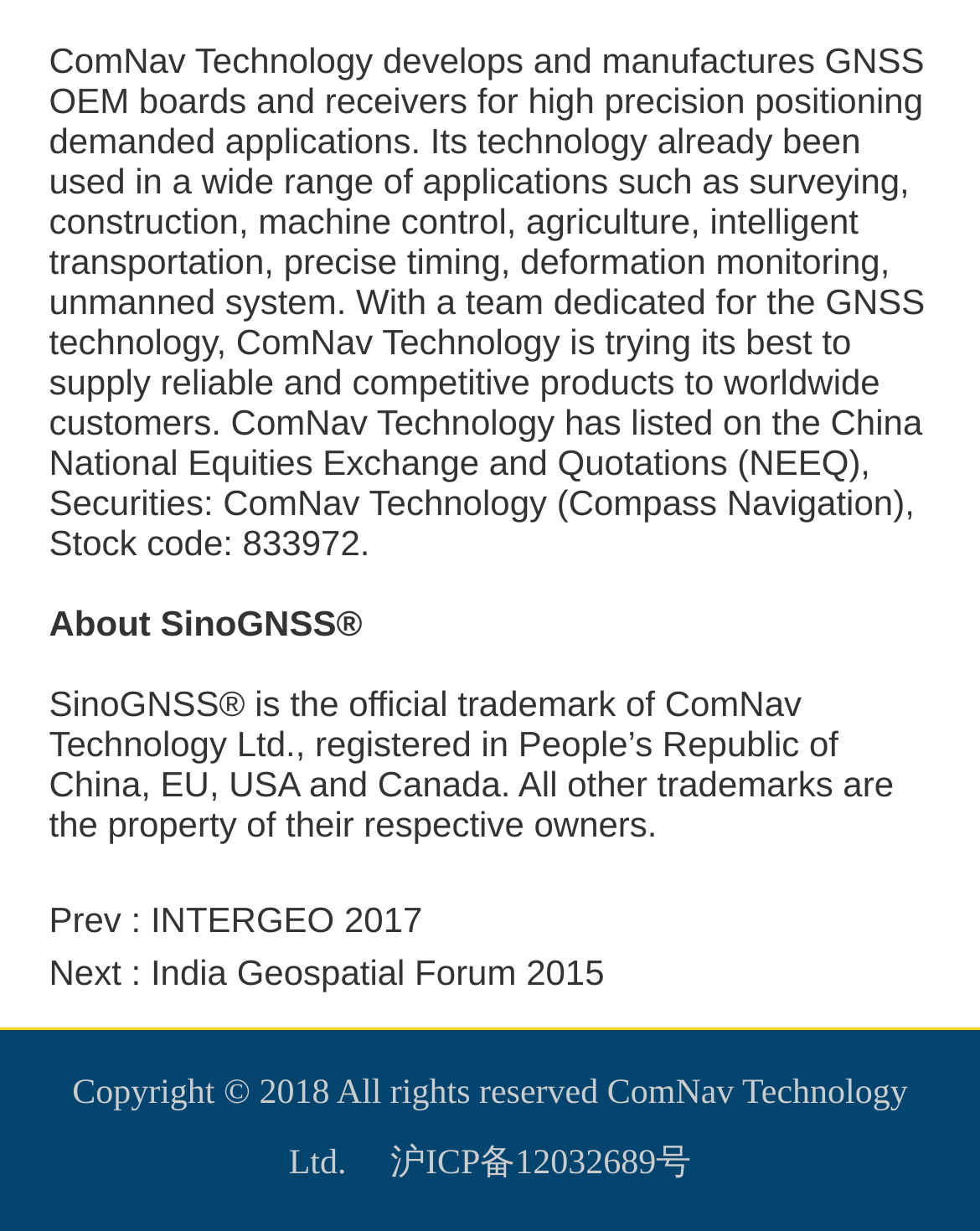Identify the bounding box coordinates for the UI element described as: "Knowledge Base".

None